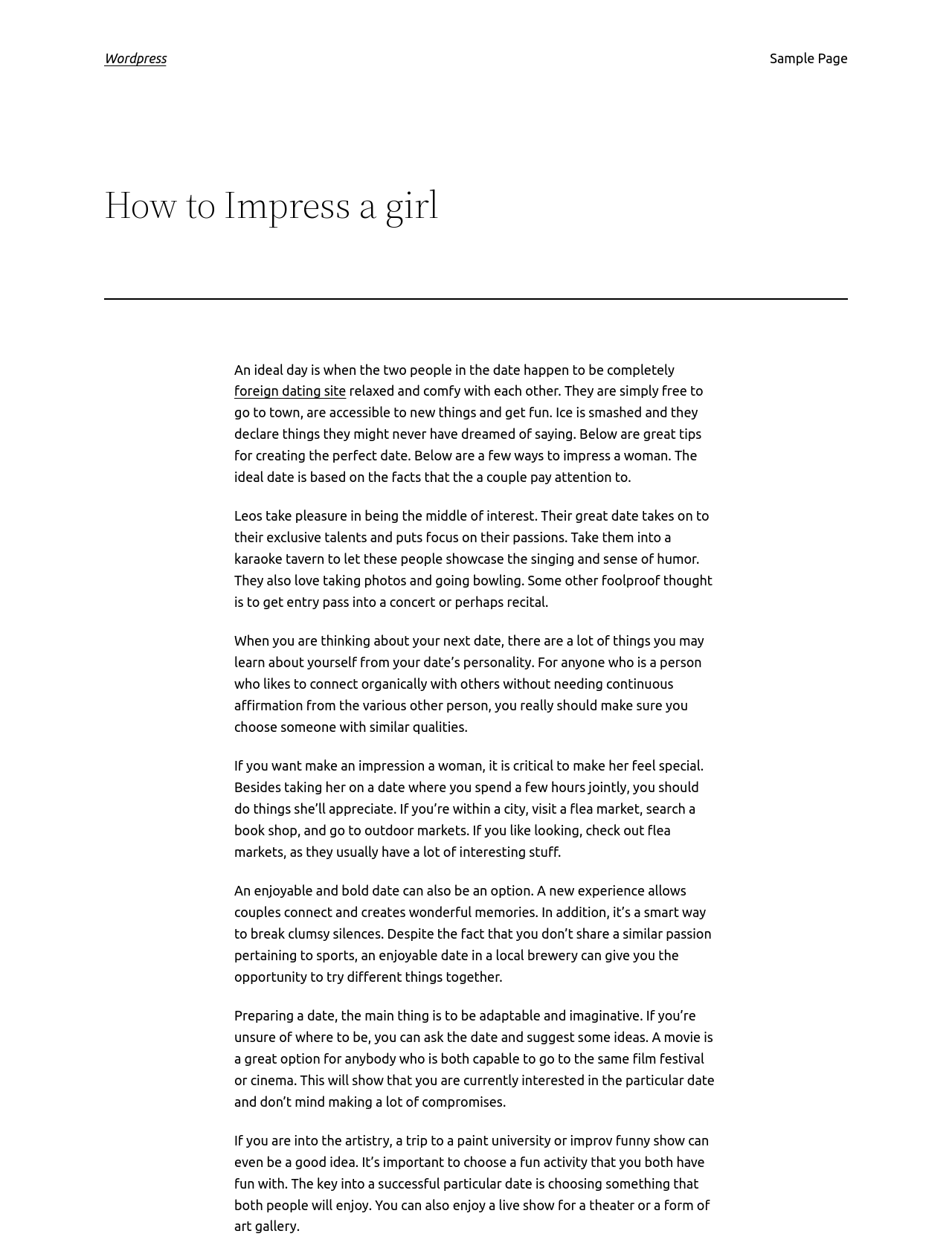Detail the webpage's structure and highlights in your description.

The webpage is about providing tips and advice on how to impress a girl, specifically on planning a perfect date. At the top, there is a heading "Wordpress" which is also a link. Next to it, on the right side, is a menu with a link to "Sample Page". Below the heading, there is a main title "How to Impress a girl" followed by a horizontal separator line.

The main content of the webpage is divided into several paragraphs of text, each providing a different tip or suggestion on how to create a memorable and enjoyable date. The text is positioned in the middle of the page, spanning from the top to the bottom. The paragraphs are not numbered, but they are separated by a small gap.

The first paragraph talks about the importance of being relaxed and comfortable on a date, and how it can lead to a more enjoyable experience. The second paragraph provides tips on how to impress a woman, specifically a Leo, by taking them to a karaoke bar or a concert.

The subsequent paragraphs offer more general advice on how to make a date special, such as doing things that the woman will appreciate, visiting flea markets or book shops, and trying new experiences together. The text also emphasizes the importance of being adaptable and imaginative when planning a date, and suggests activities such as visiting a local brewery, watching a movie, or attending a paint university or improv comedy show.

Overall, the webpage is a guide for men who want to impress their dates and create a memorable experience. The text is informative and provides practical tips and suggestions, making it a useful resource for anyone looking to improve their dating skills.